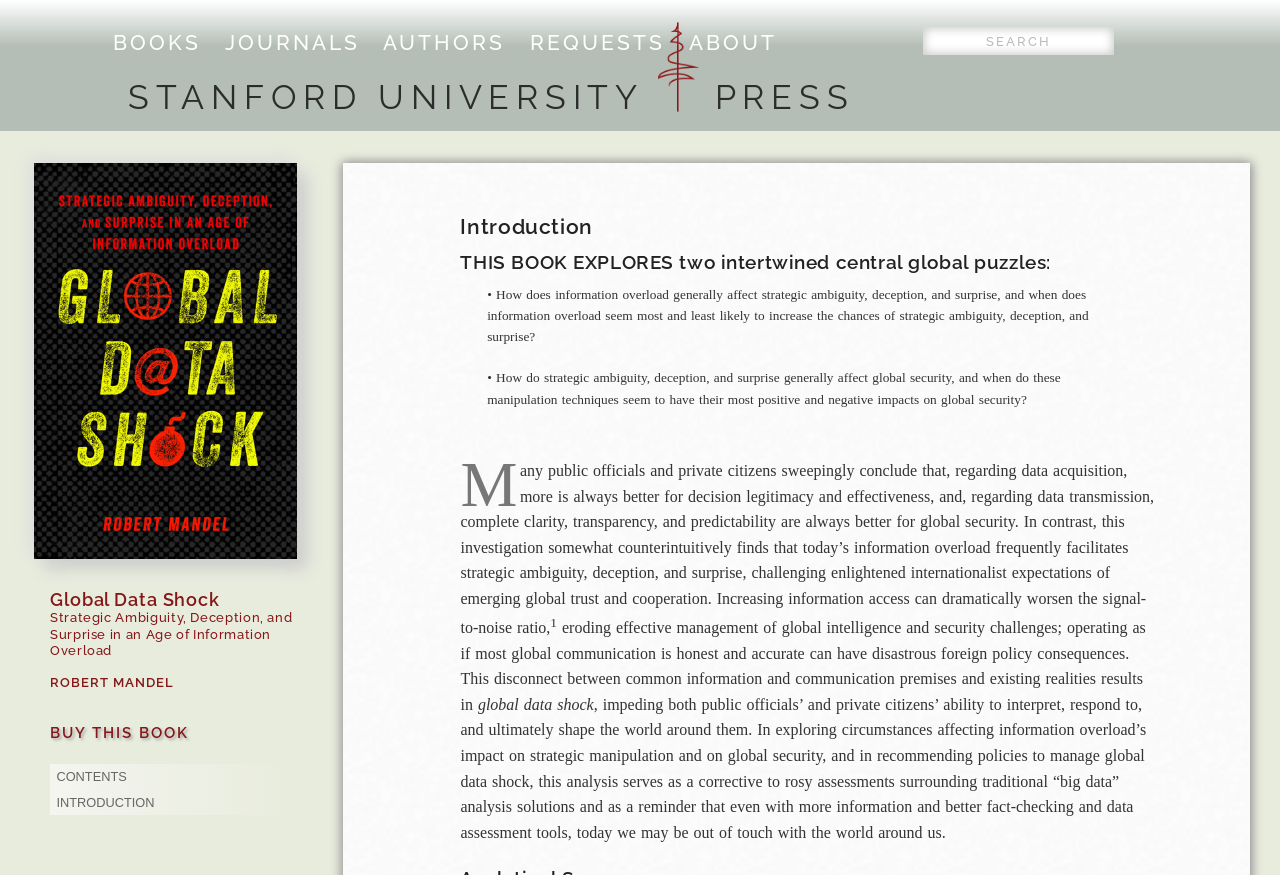Generate a comprehensive caption for the webpage you are viewing.

The webpage appears to be a book excerpt page, specifically for "Global Data Shock: Strategic Ambiguity, Deception, and Surprise in an Age of Information Overload" by Robert Mandel. 

At the top, there are five navigation links: "BOOKS", "JOURNALS", "AUTHORS", "REQUESTS", and "ABOUT", evenly spaced and aligned horizontally. 

To the right of these links, there is a search box labeled "SEARCH". 

Below the navigation links, there is a link to "STANFORD UNIVERSITY PRESS" with a small image to its right. 

On the left side of the page, there is a vertical column of links and text. Starting from the top, there is a link with no text, followed by the title "Global Data Shock" and its subtitle "Strategic Ambiguity, Deception, and Surprise in an Age of Information Overload". The author's name, "ROBERT MANDEL", is listed below. 

There are two links, "BUY THIS BOOK" and "CONTENTS", followed by another link, "INTRODUCTION". 

The main content of the page is an excerpt from the book, which starts with a heading "Introduction". The excerpt is divided into several paragraphs, discussing the central puzzles of the book, including how information overload affects strategic ambiguity, deception, and surprise, and how these manipulation techniques impact global security. The text is dense and academic in tone.